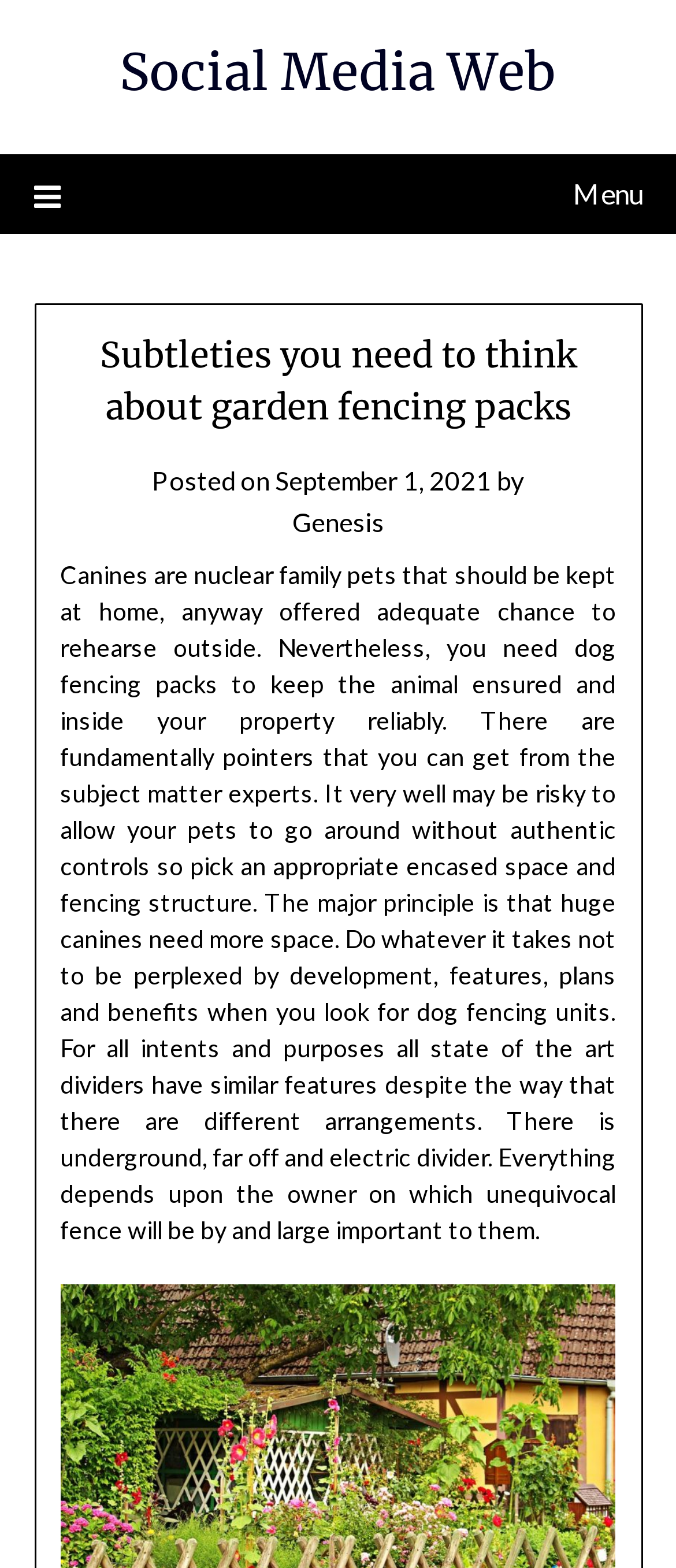From the webpage screenshot, identify the region described by Menu. Provide the bounding box coordinates as (top-left x, top-left y, bottom-right x, bottom-right y), with each value being a floating point number between 0 and 1.

[0.05, 0.098, 0.95, 0.149]